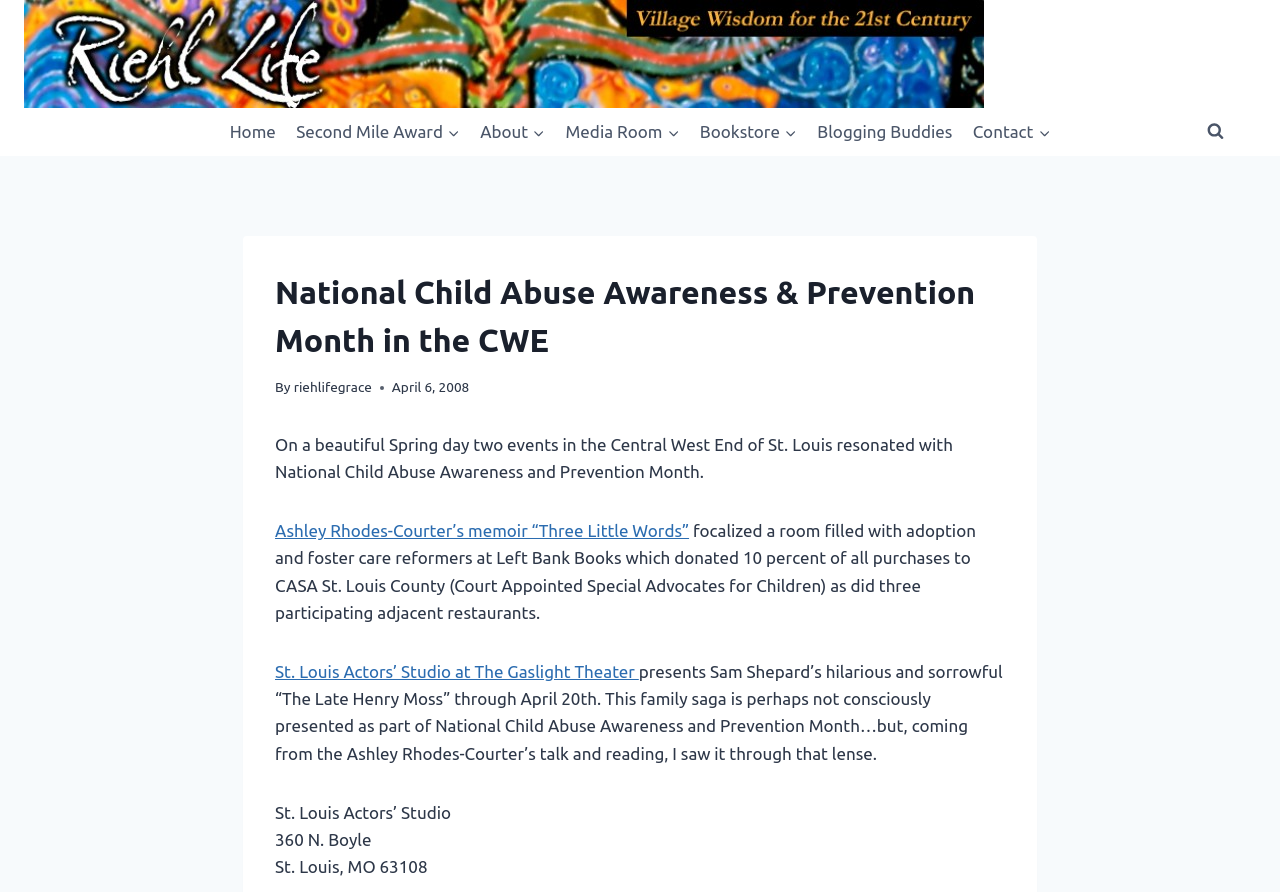Specify the bounding box coordinates for the region that must be clicked to perform the given instruction: "Contact Riehl Life".

[0.752, 0.121, 0.829, 0.174]